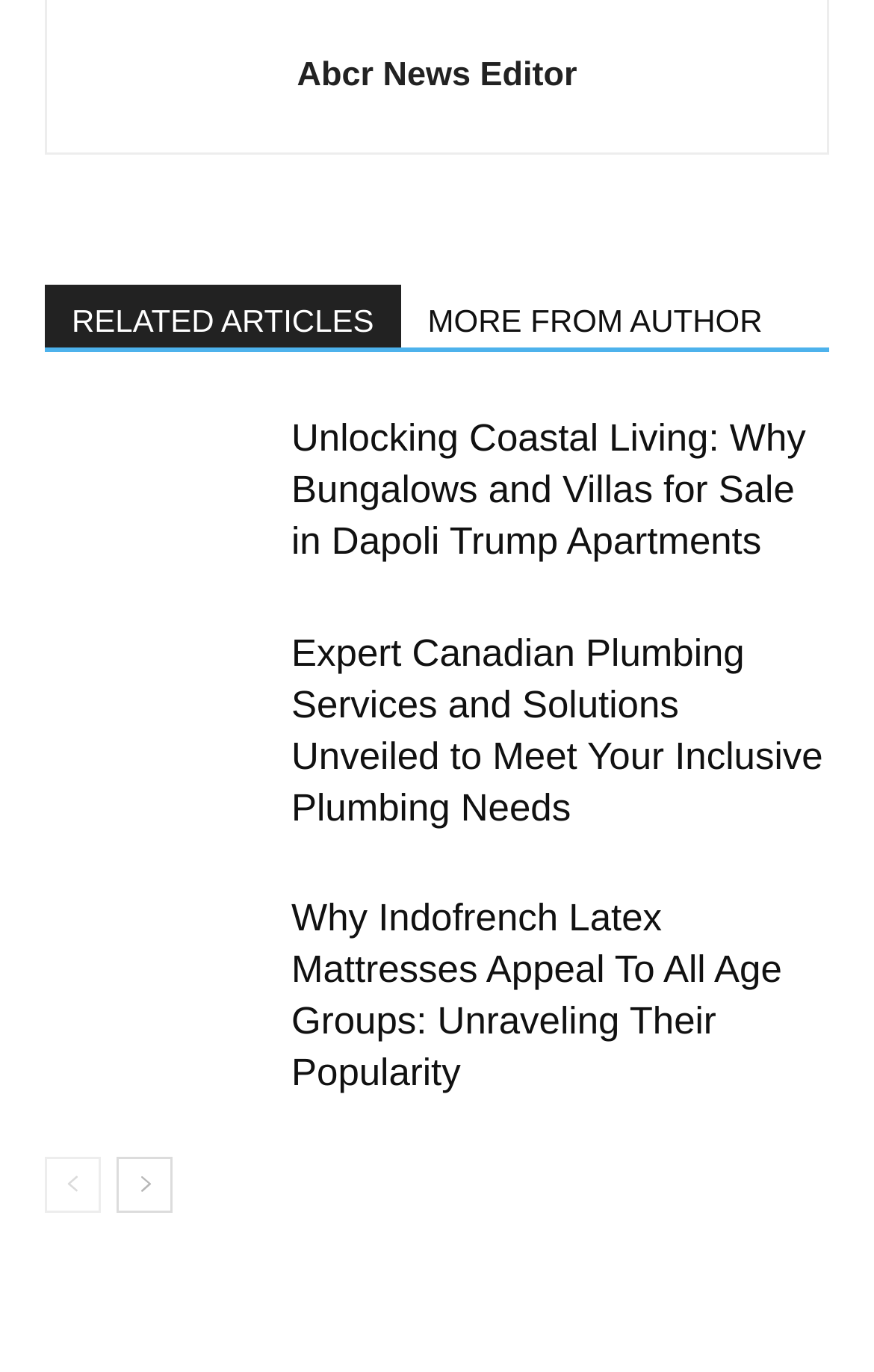What is the position of the 'prev-page' link? Using the information from the screenshot, answer with a single word or phrase.

Top-left